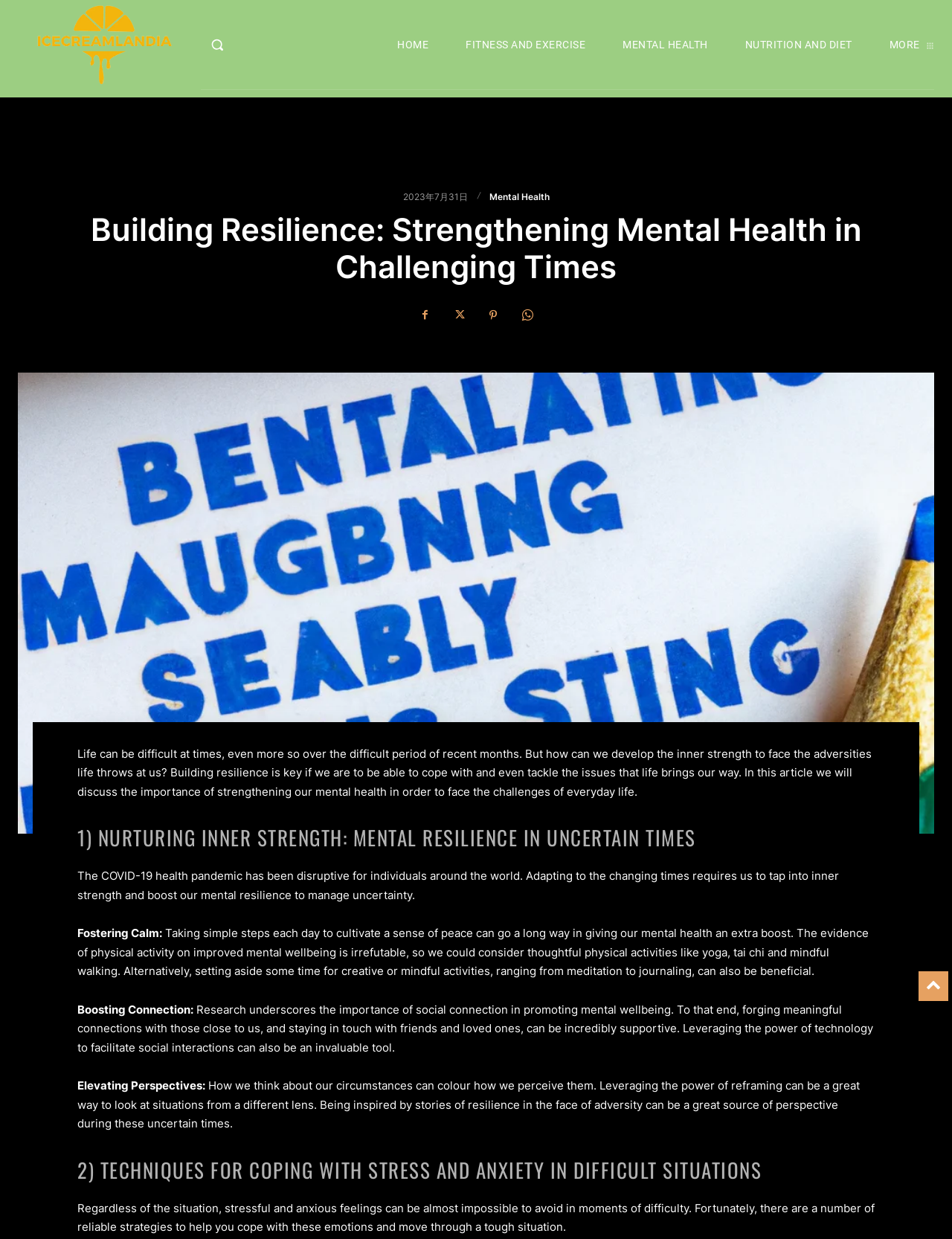Identify the bounding box coordinates of the specific part of the webpage to click to complete this instruction: "Read the 'MENTAL HEALTH' article".

[0.654, 0.011, 0.744, 0.061]